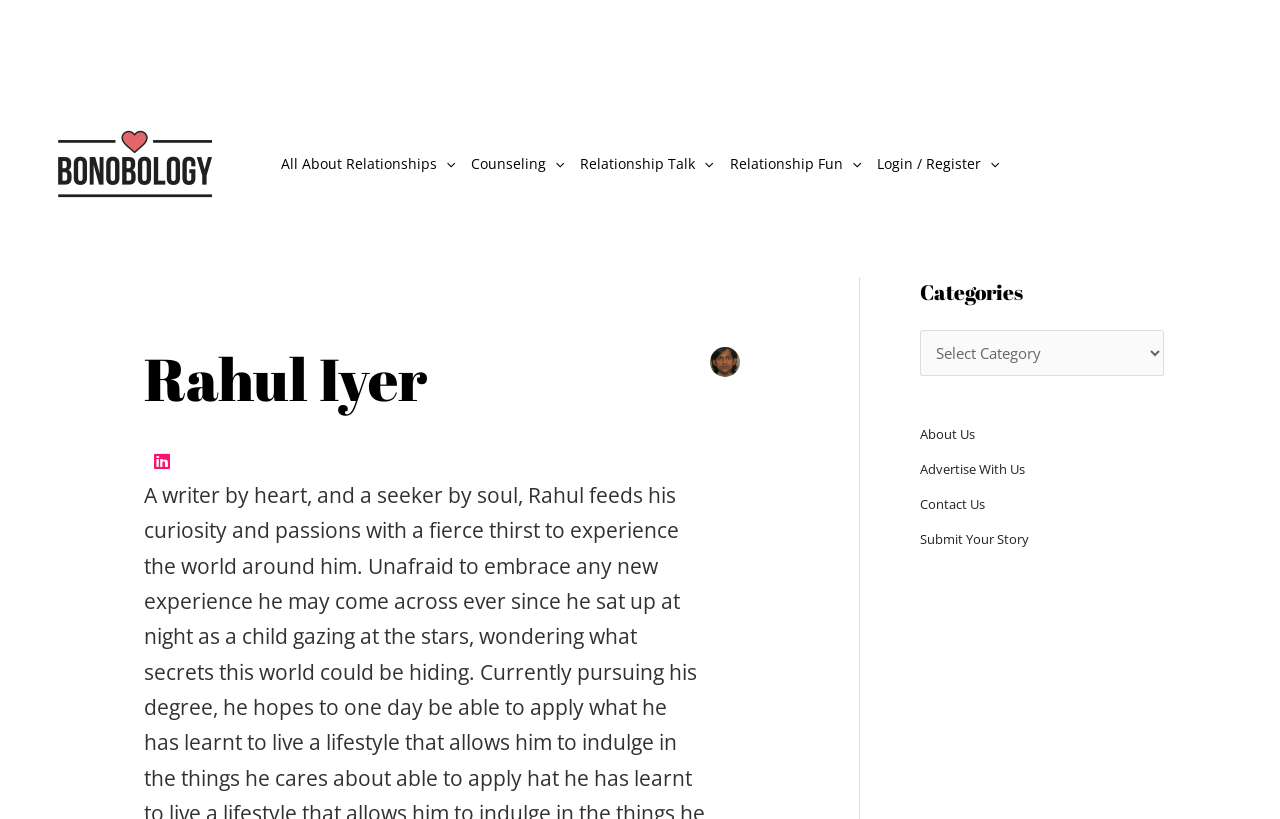Please provide the bounding box coordinates in the format (top-left x, top-left y, bottom-right x, bottom-right y). Remember, all values are floating point numbers between 0 and 1. What is the bounding box coordinate of the region described as: Relationship Talk

[0.447, 0.178, 0.564, 0.221]